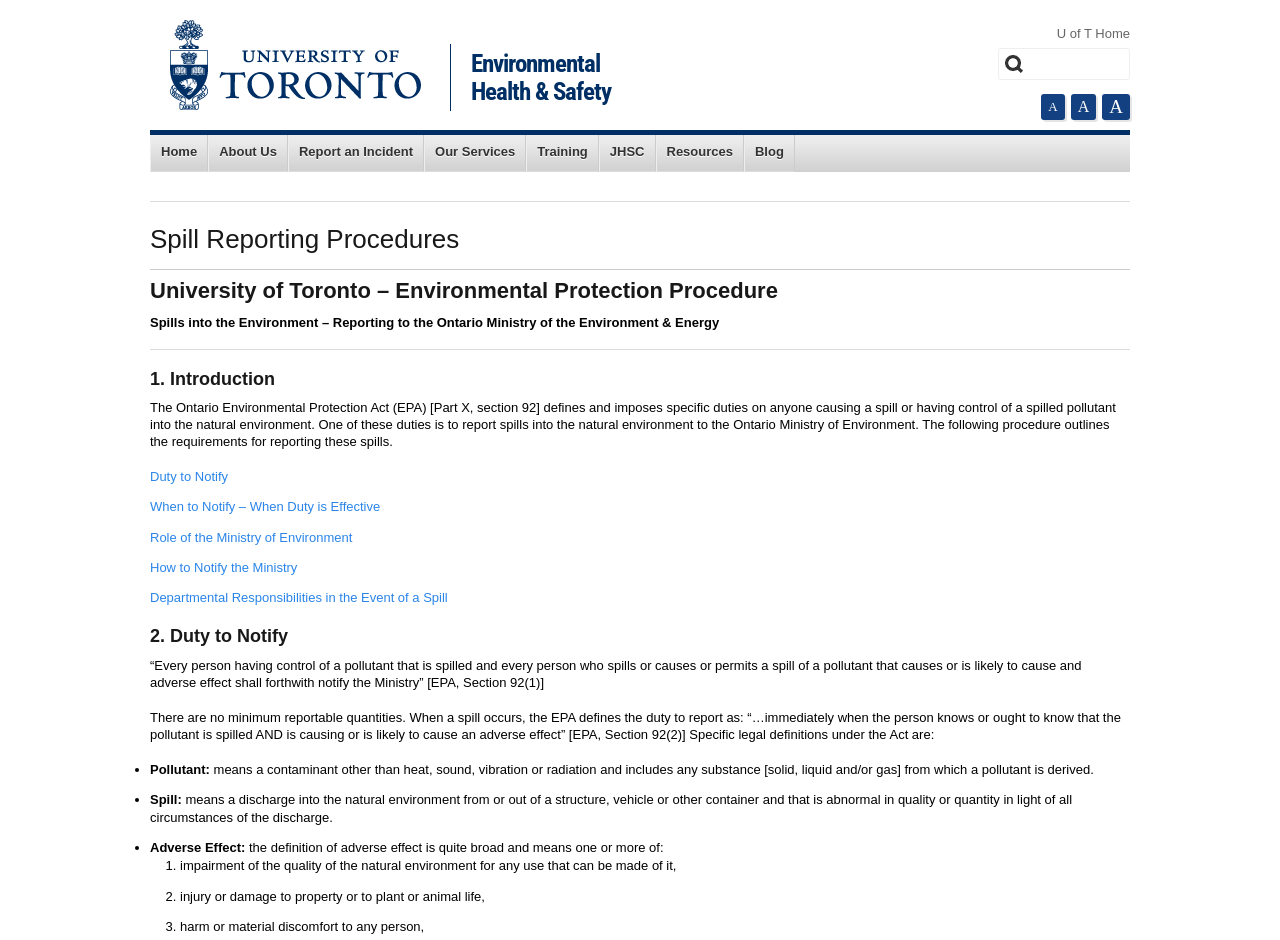Indicate the bounding box coordinates of the element that needs to be clicked to satisfy the following instruction: "Read about duty to notify". The coordinates should be four float numbers between 0 and 1, i.e., [left, top, right, bottom].

[0.117, 0.499, 0.178, 0.515]